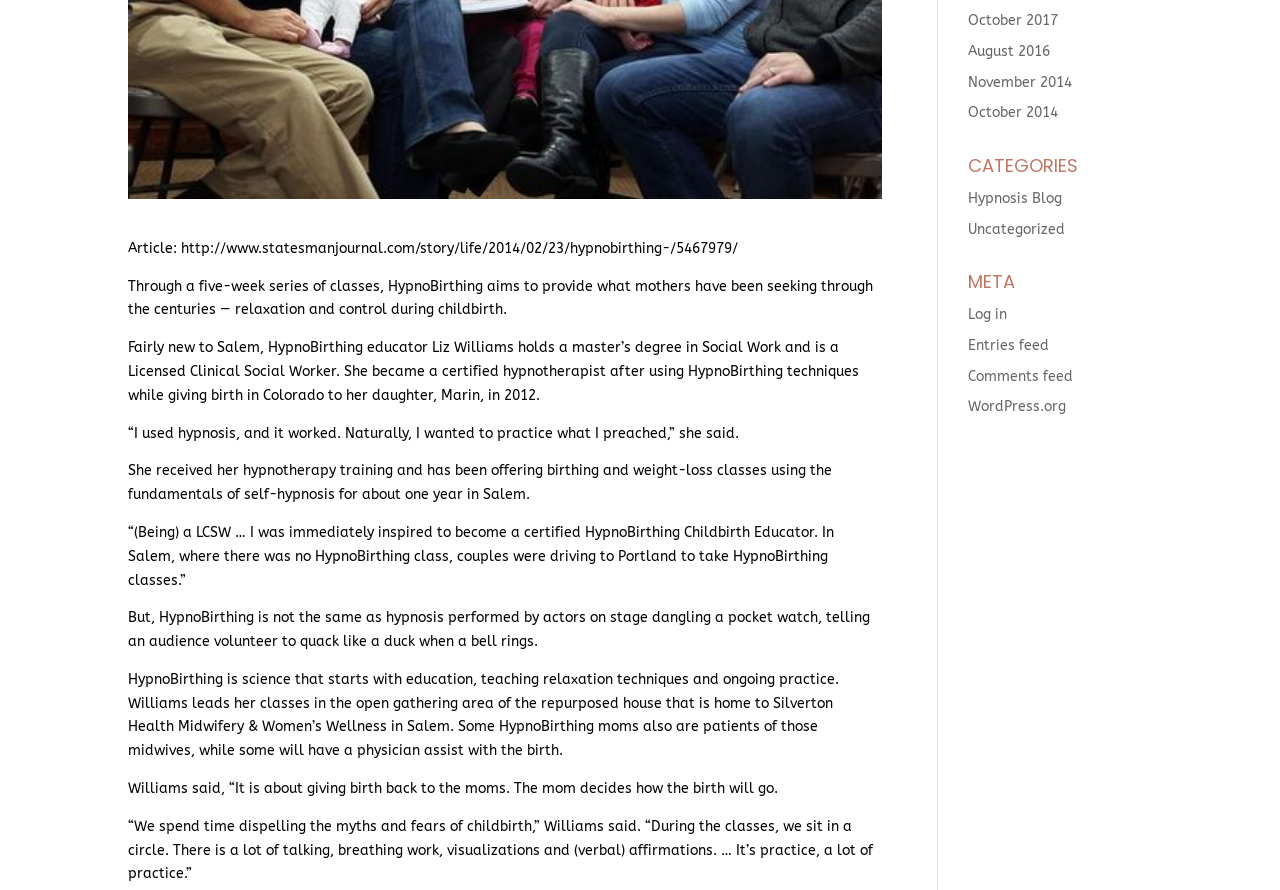Calculate the bounding box coordinates for the UI element based on the following description: "October 2017". Ensure the coordinates are four float numbers between 0 and 1, i.e., [left, top, right, bottom].

[0.756, 0.013, 0.827, 0.033]